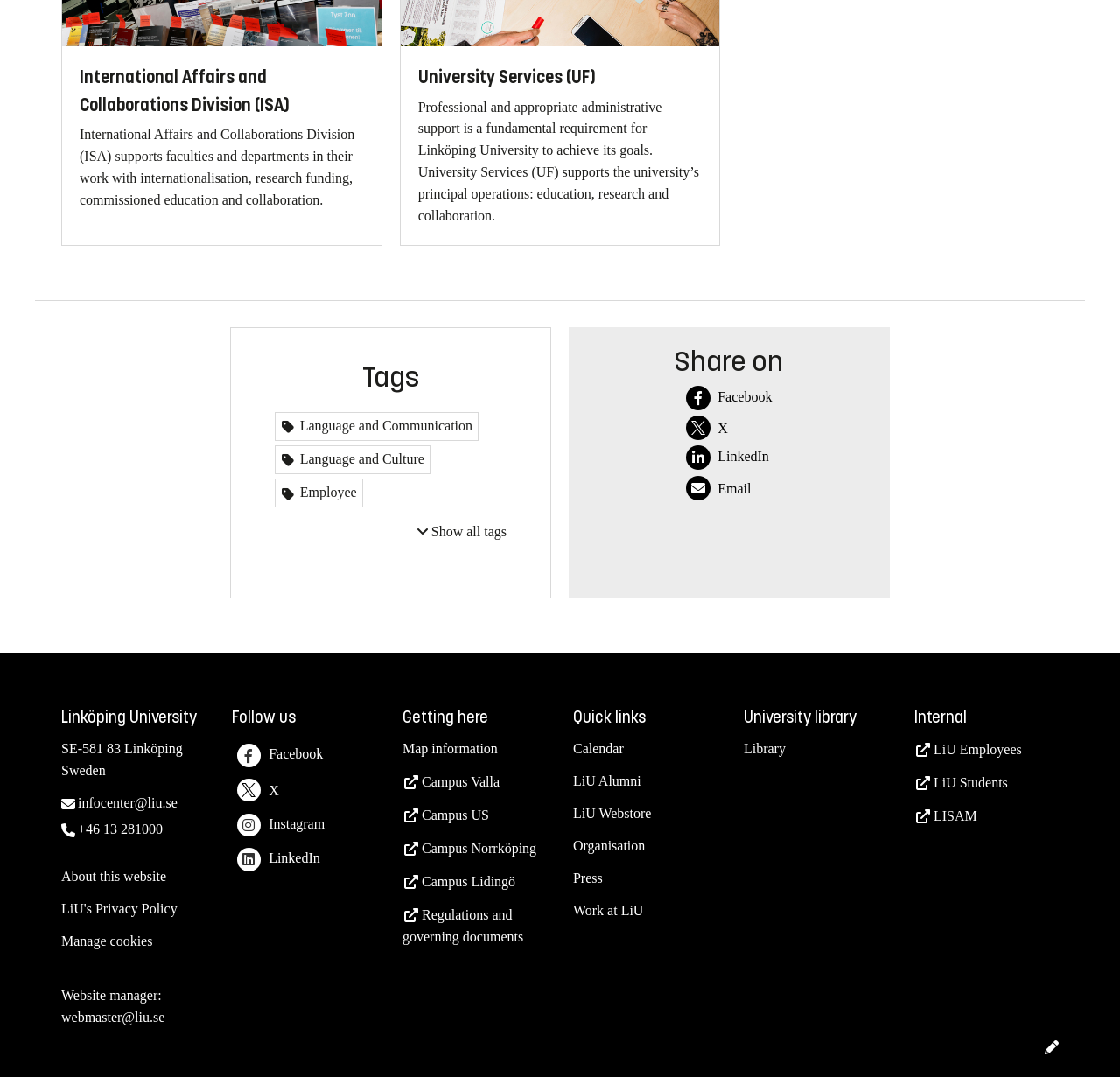What is the name of the library?
Refer to the image and give a detailed response to the question.

The answer can be found in the link located under the heading 'University library', which provides access to the library's webpage.